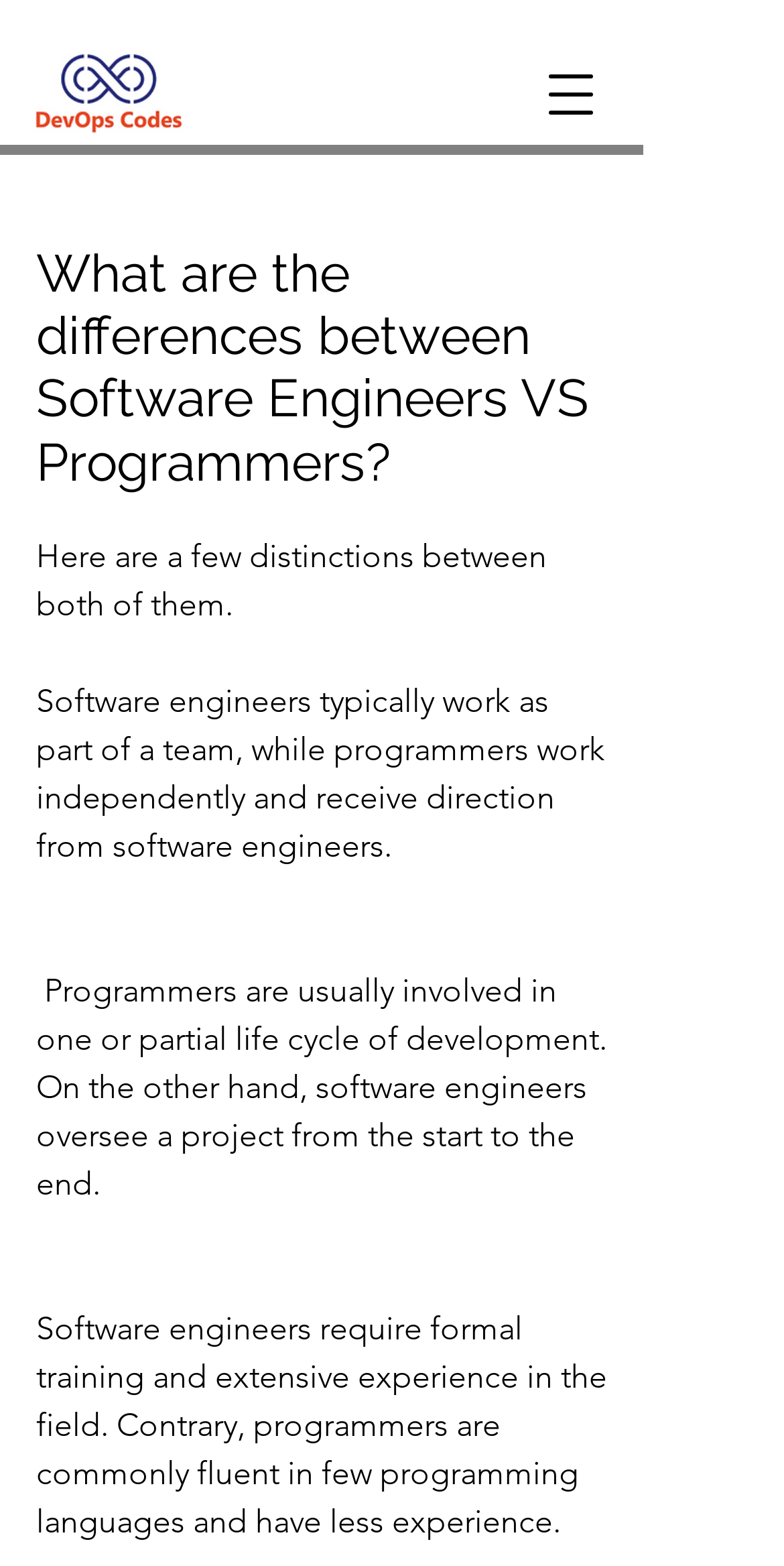Bounding box coordinates should be provided in the format (top-left x, top-left y, bottom-right x, bottom-right y) with all values between 0 and 1. Identify the bounding box for this UI element: Dungeon Craft Addon

None